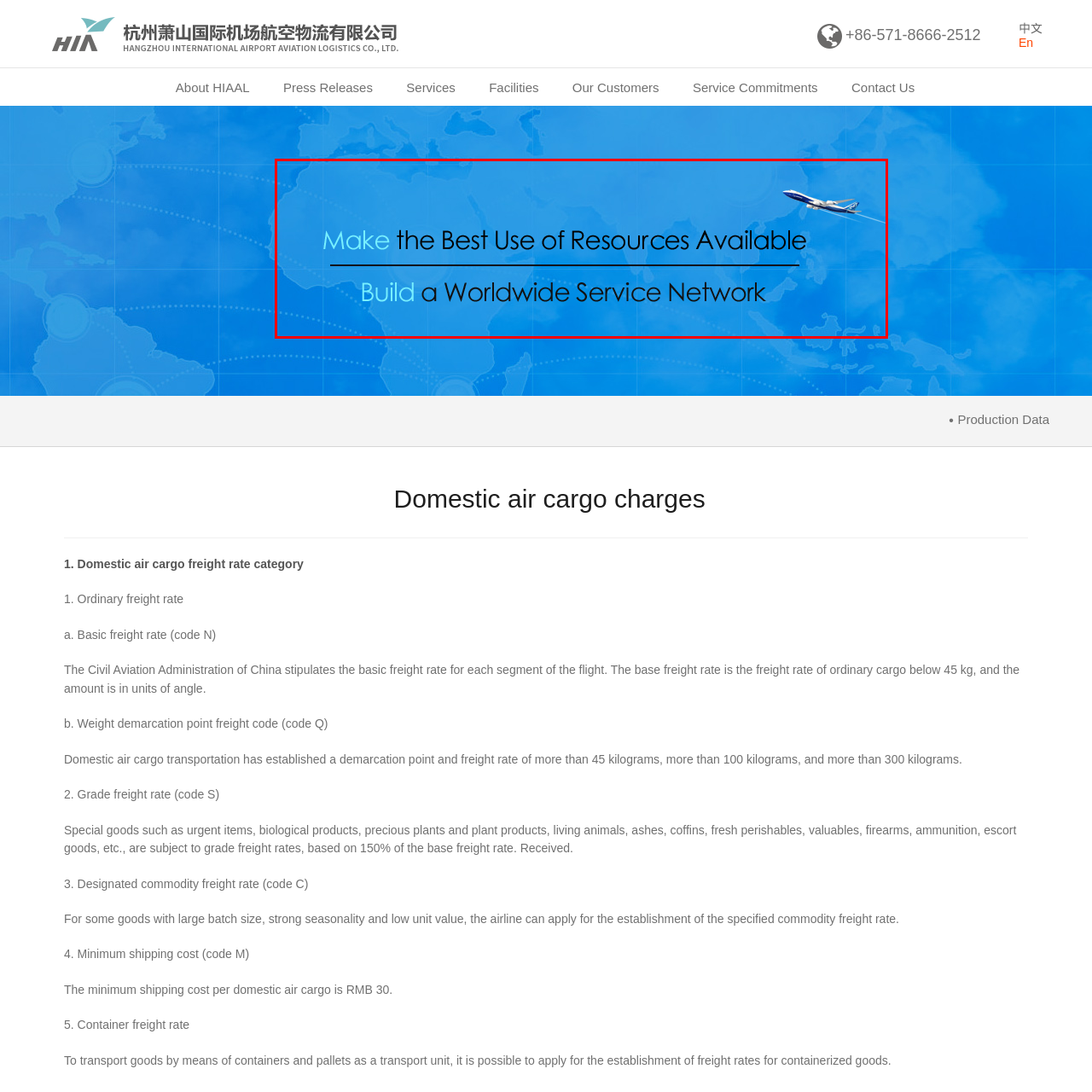Generate a detailed description of the image highlighted within the red border.

The image features a vibrant blue background, adorned with a subtle world map and an airplane soaring across the top right corner. Centered on the image is a compelling message that reads, "Make the Best Use of Resources Available," followed by an underline, and below it, "Build a Worldwide Service Network." This design suggests a focus on efficient resource management and the development of a global infrastructure, likely aimed at promoting services related to air cargo and transportation, encapsulating a vision of connectivity and efficiency in logistics.